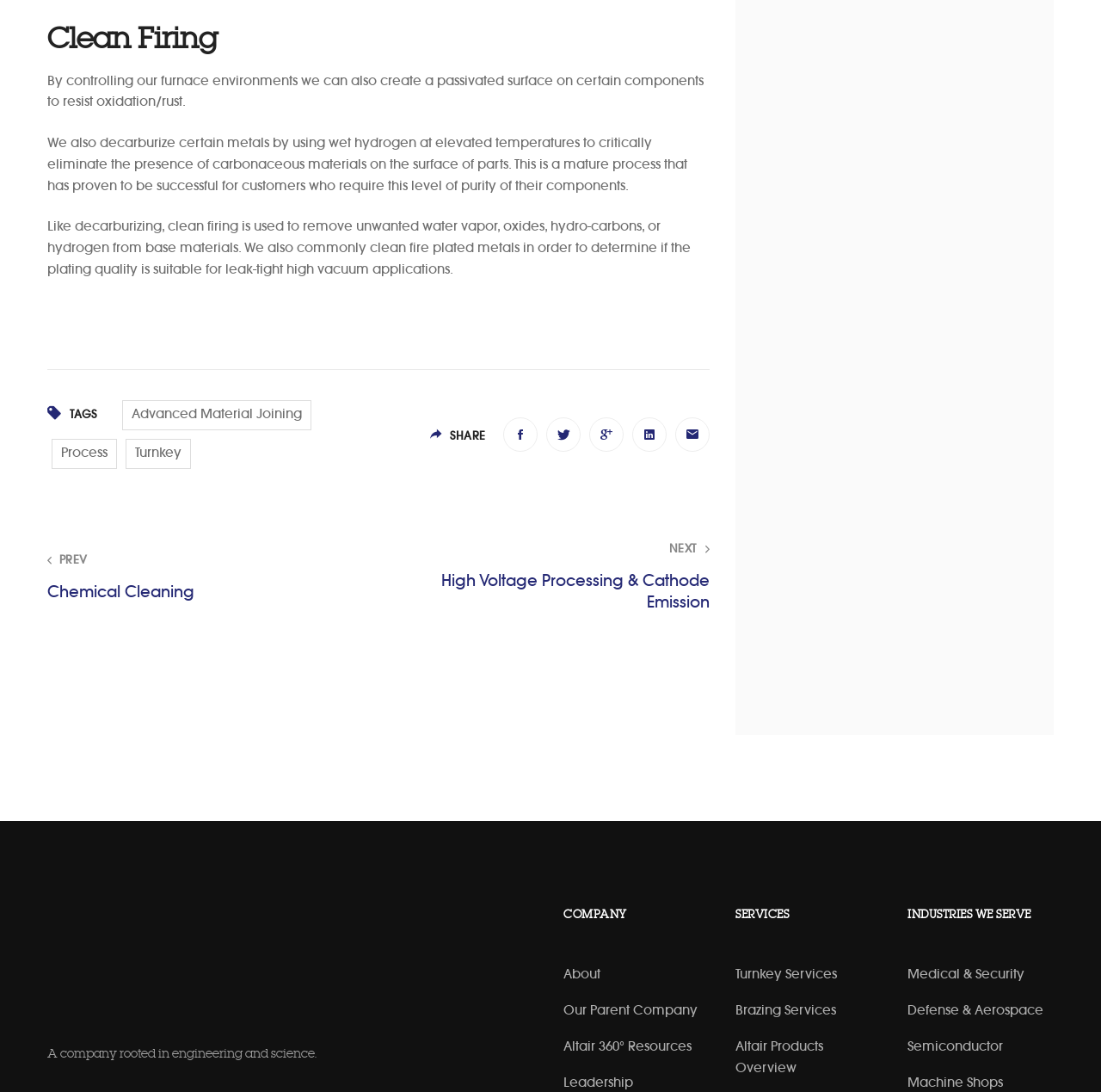Give a short answer using one word or phrase for the question:
What industries does the company serve?

Medical, Defense, Semiconductor